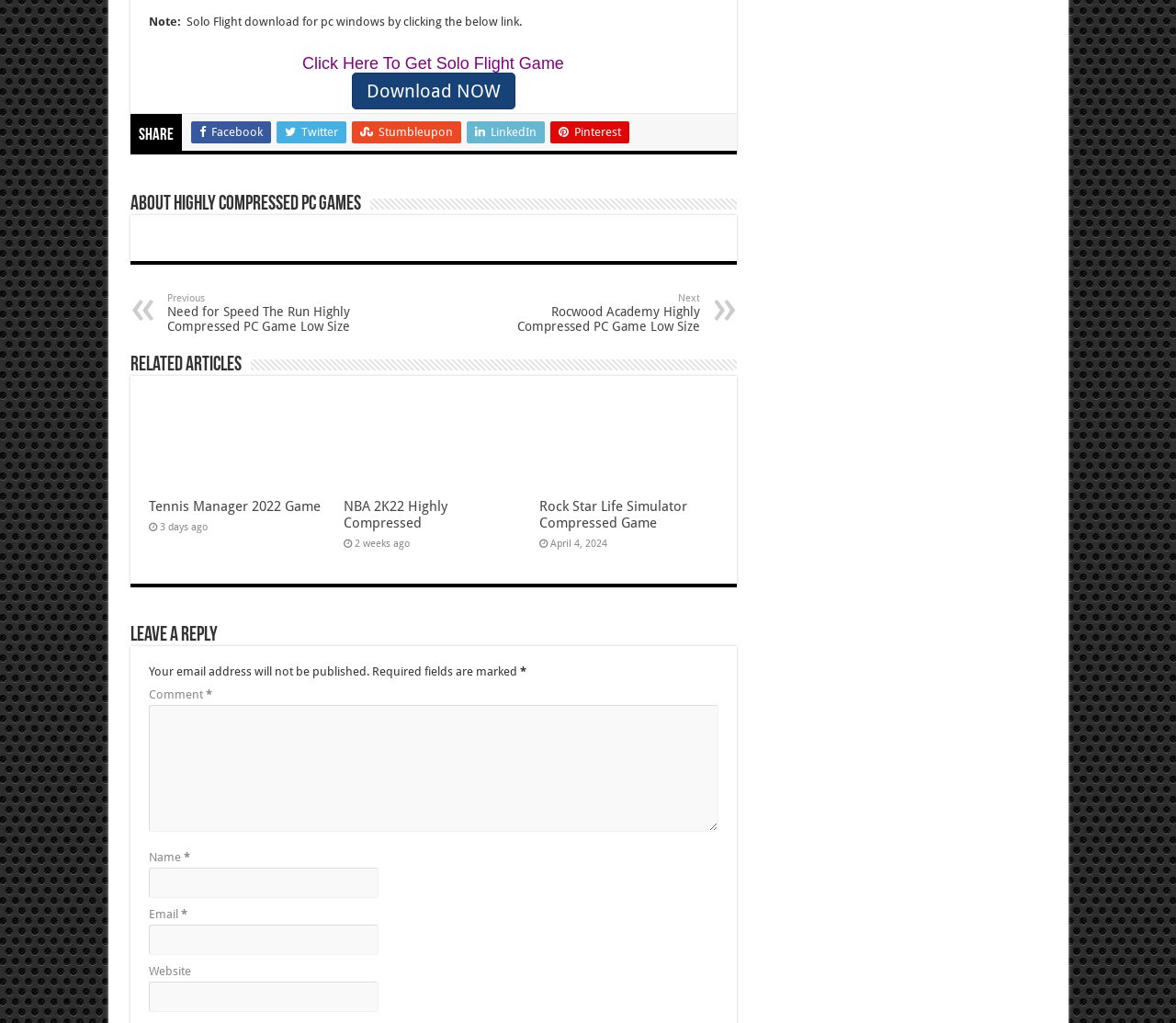Show the bounding box coordinates for the element that needs to be clicked to execute the following instruction: "Click to download Solo Flight game". Provide the coordinates in the form of four float numbers between 0 and 1, i.e., [left, top, right, bottom].

[0.257, 0.053, 0.48, 0.071]